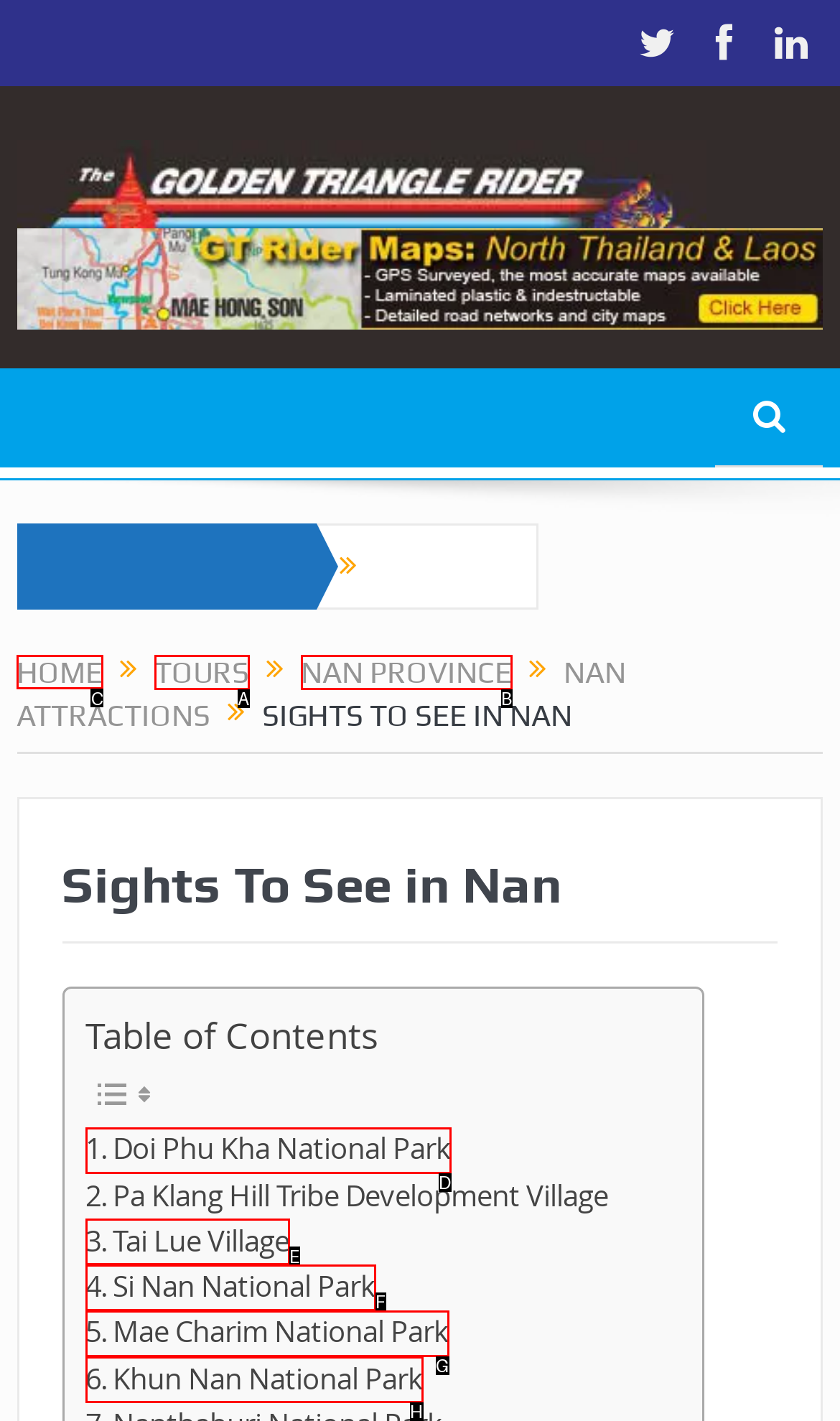Given the instruction: Go to the HOME page, which HTML element should you click on?
Answer with the letter that corresponds to the correct option from the choices available.

C